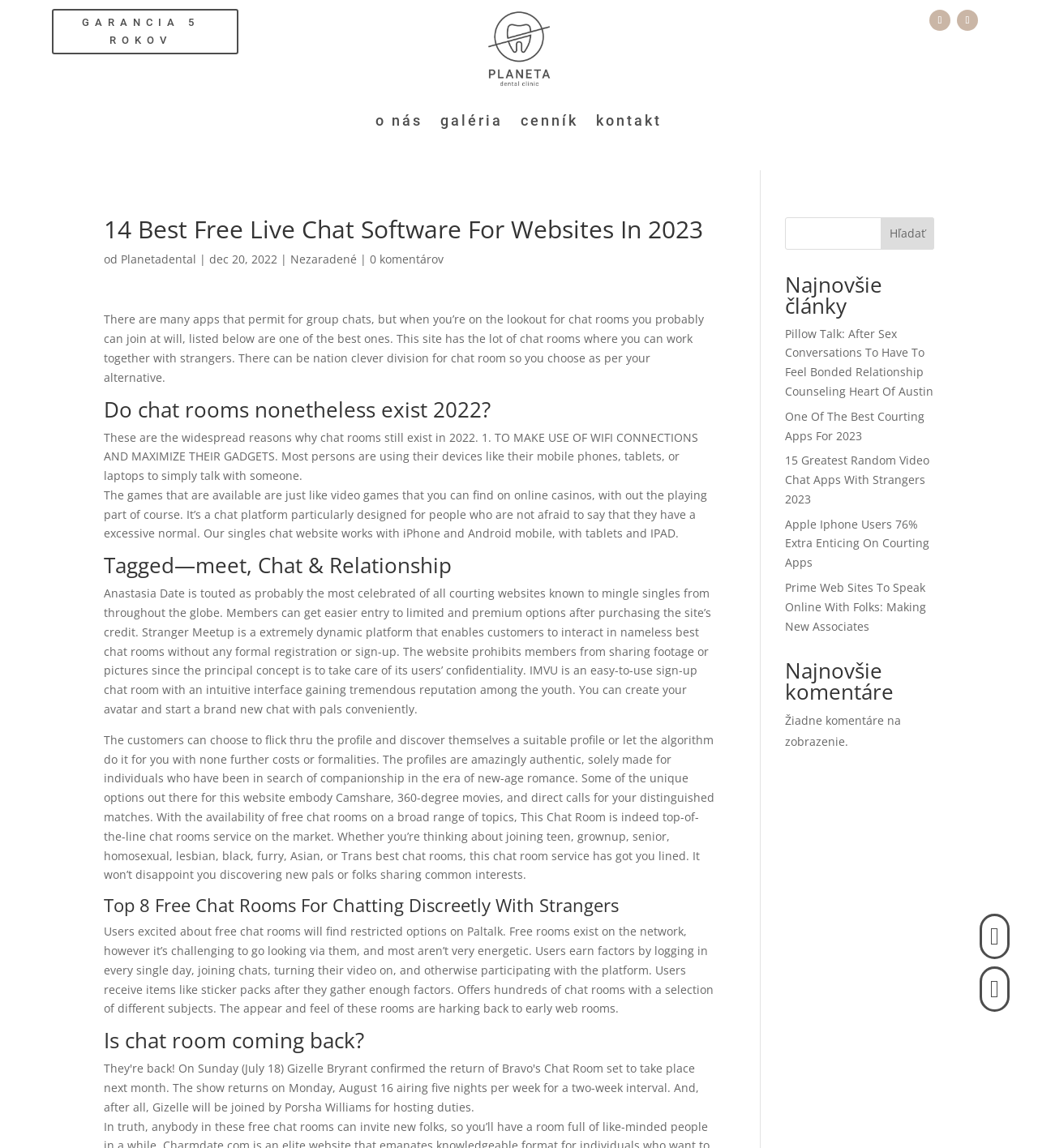Can you pinpoint the bounding box coordinates for the clickable element required for this instruction: "check the latest comments"? The coordinates should be four float numbers between 0 and 1, i.e., [left, top, right, bottom].

[0.756, 0.575, 0.9, 0.619]